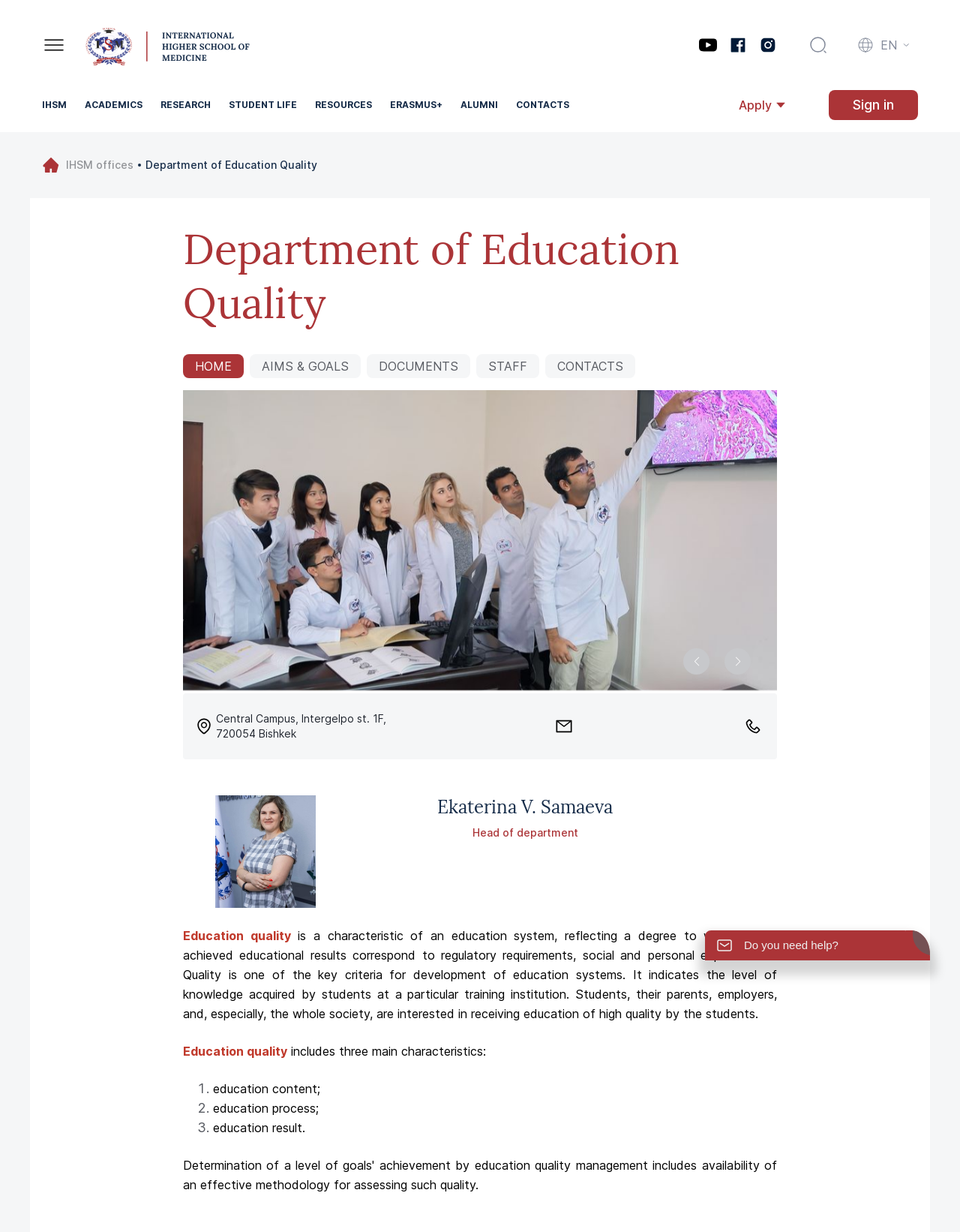What is the name of the medical school?
Please provide a comprehensive answer based on the contents of the image.

I found the answer by looking at the top-left corner of the webpage, where the logo and name of the school are displayed. The name 'International Higher School of Medicine' is written in a prominent font, indicating that it is the title of the webpage.